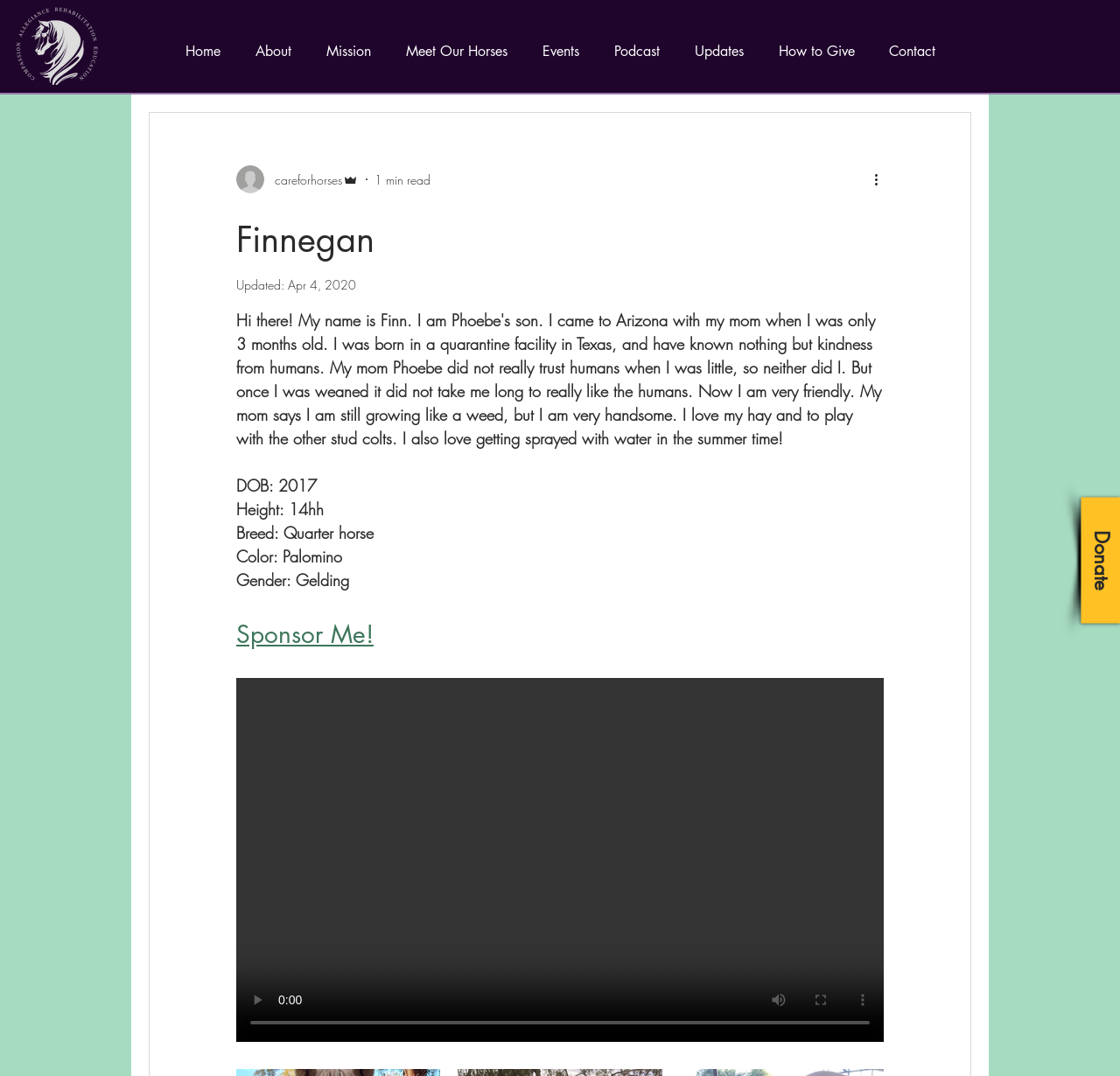What is the gender of the horse?
Analyze the image and deliver a detailed answer to the question.

I found the answer by looking at the static text elements on the webpage, specifically the one with the text 'Gender: Gelding'.